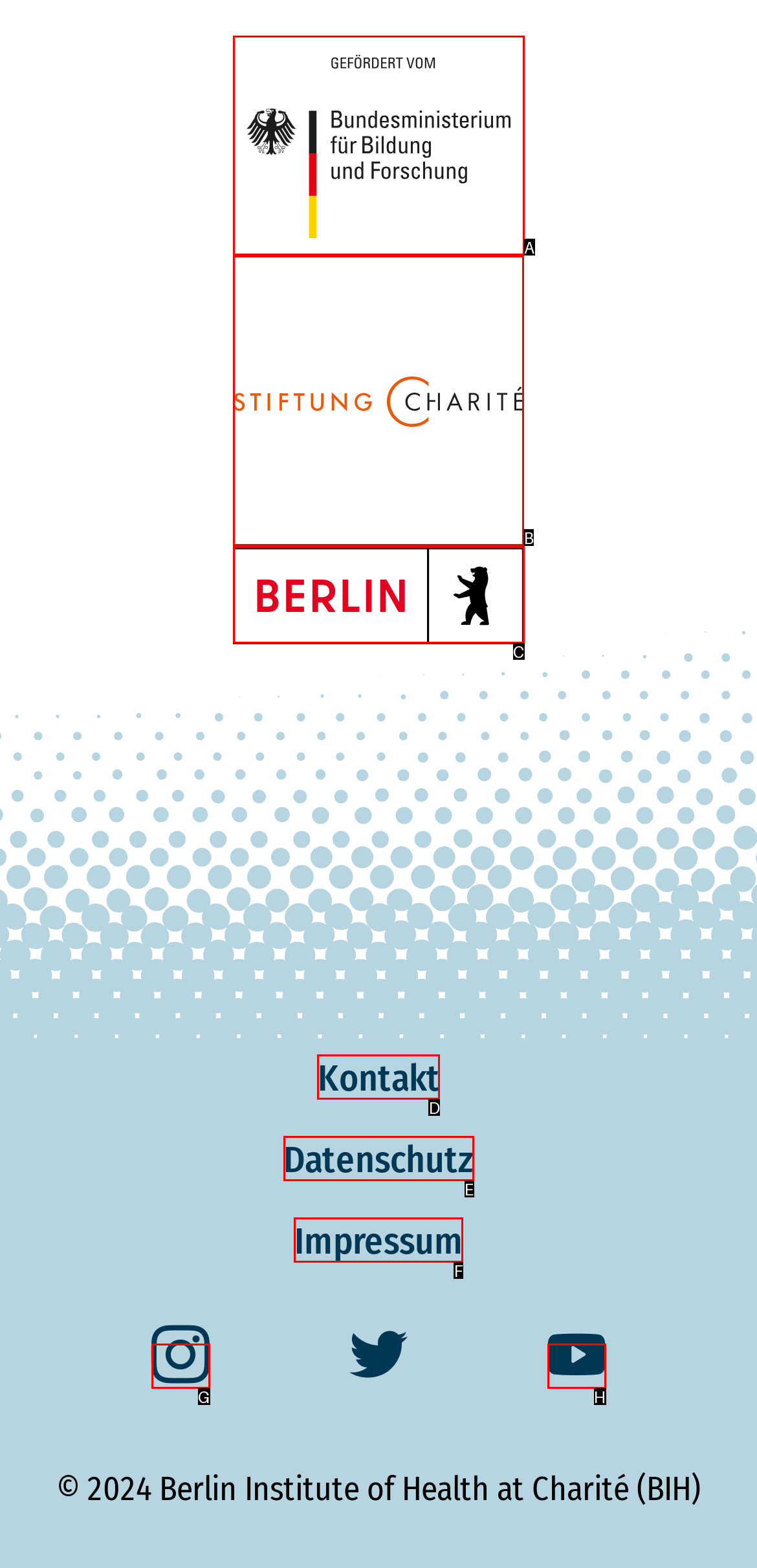Identify the HTML element you need to click to achieve the task: go to the Charité website. Respond with the corresponding letter of the option.

B